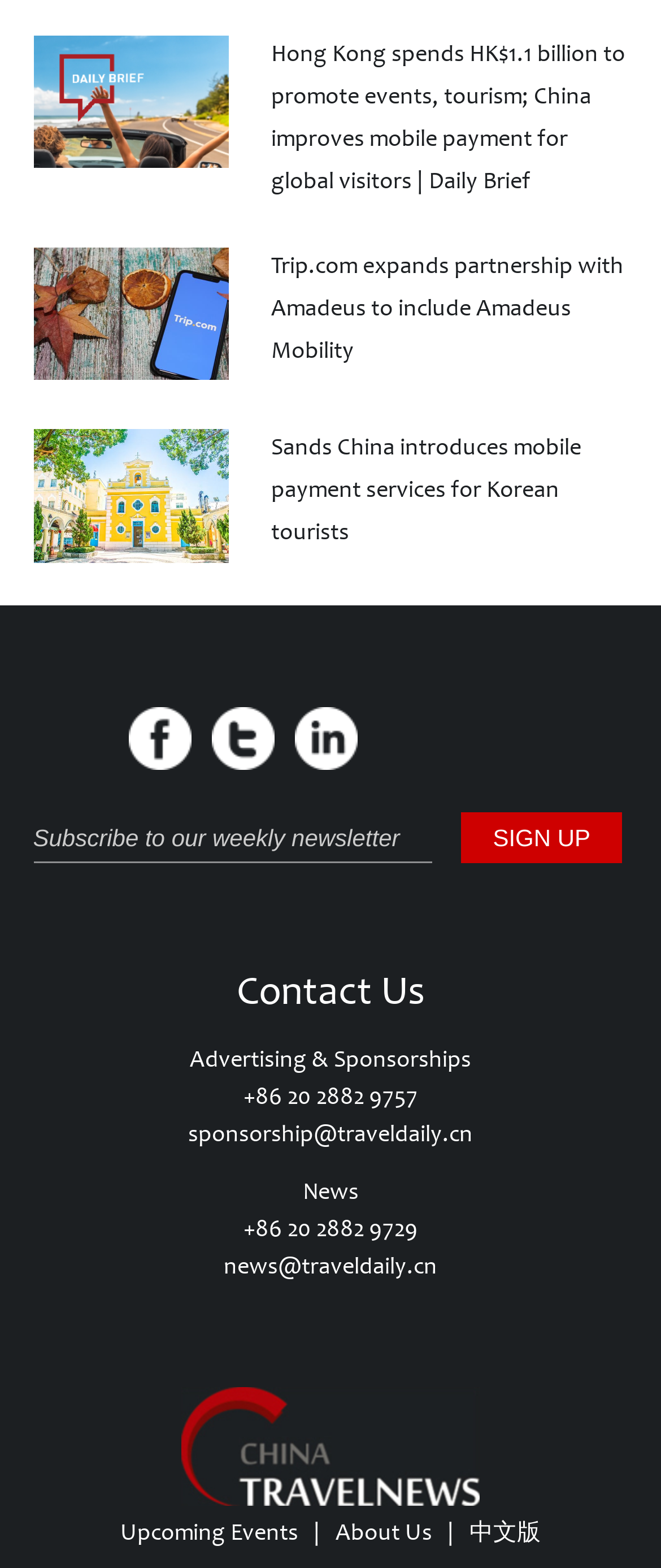Identify the bounding box for the UI element that is described as follows: "sponsorship@traveldaily.cn".

[0.285, 0.714, 0.715, 0.732]